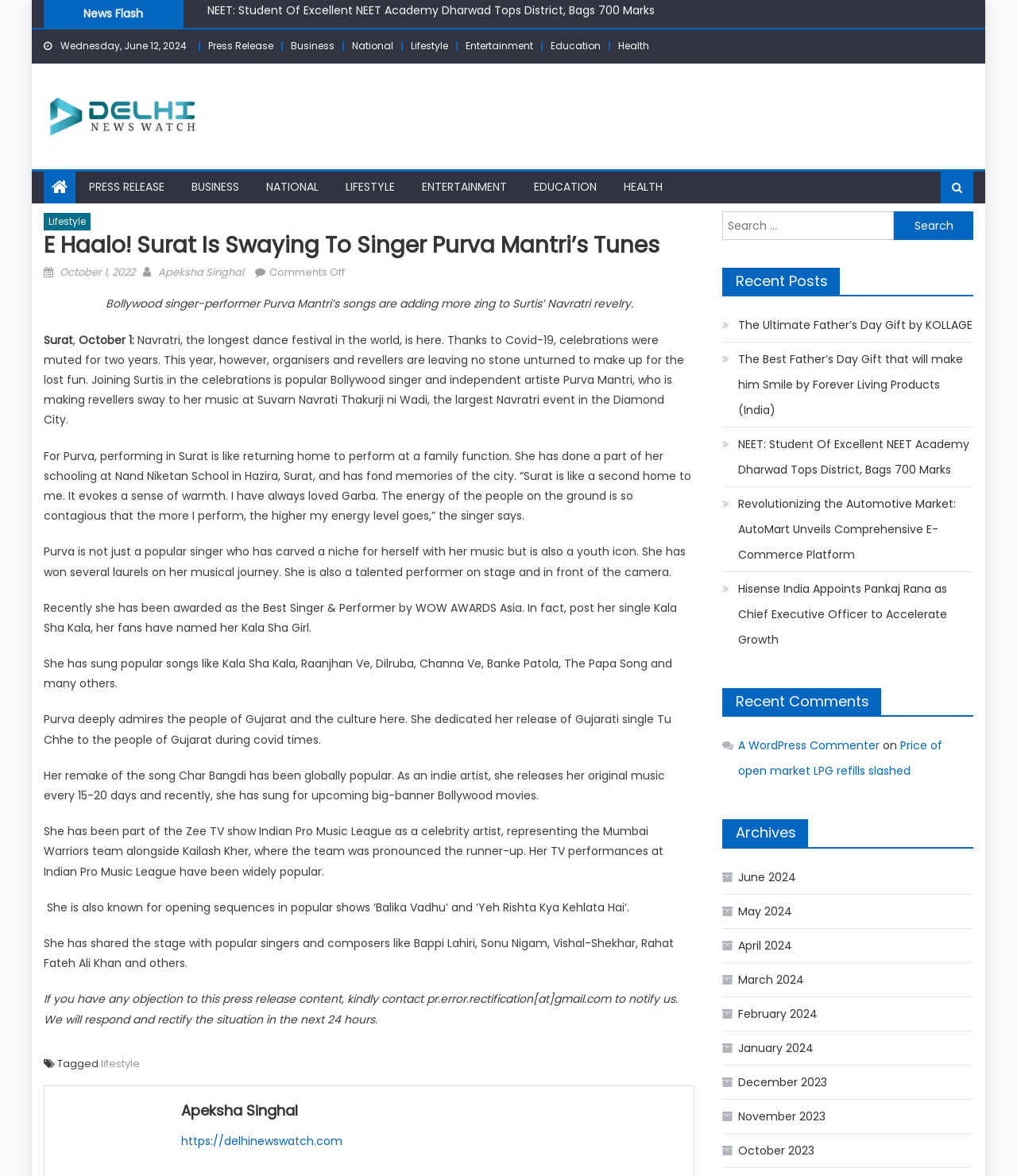Give a short answer to this question using one word or a phrase:
What is the name of the singer mentioned in the article?

Purva Mantri